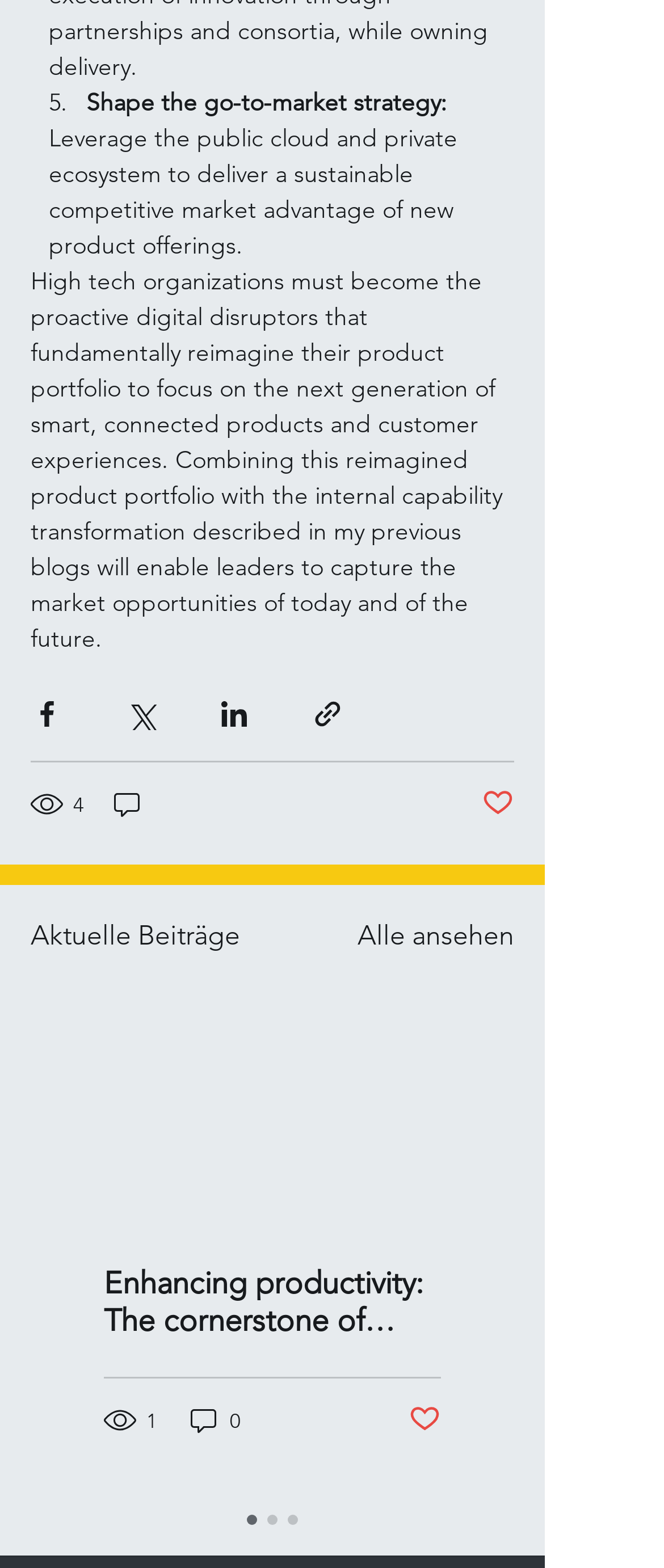Determine the bounding box coordinates of the clickable region to execute the instruction: "Share via Facebook". The coordinates should be four float numbers between 0 and 1, denoted as [left, top, right, bottom].

[0.046, 0.445, 0.095, 0.466]